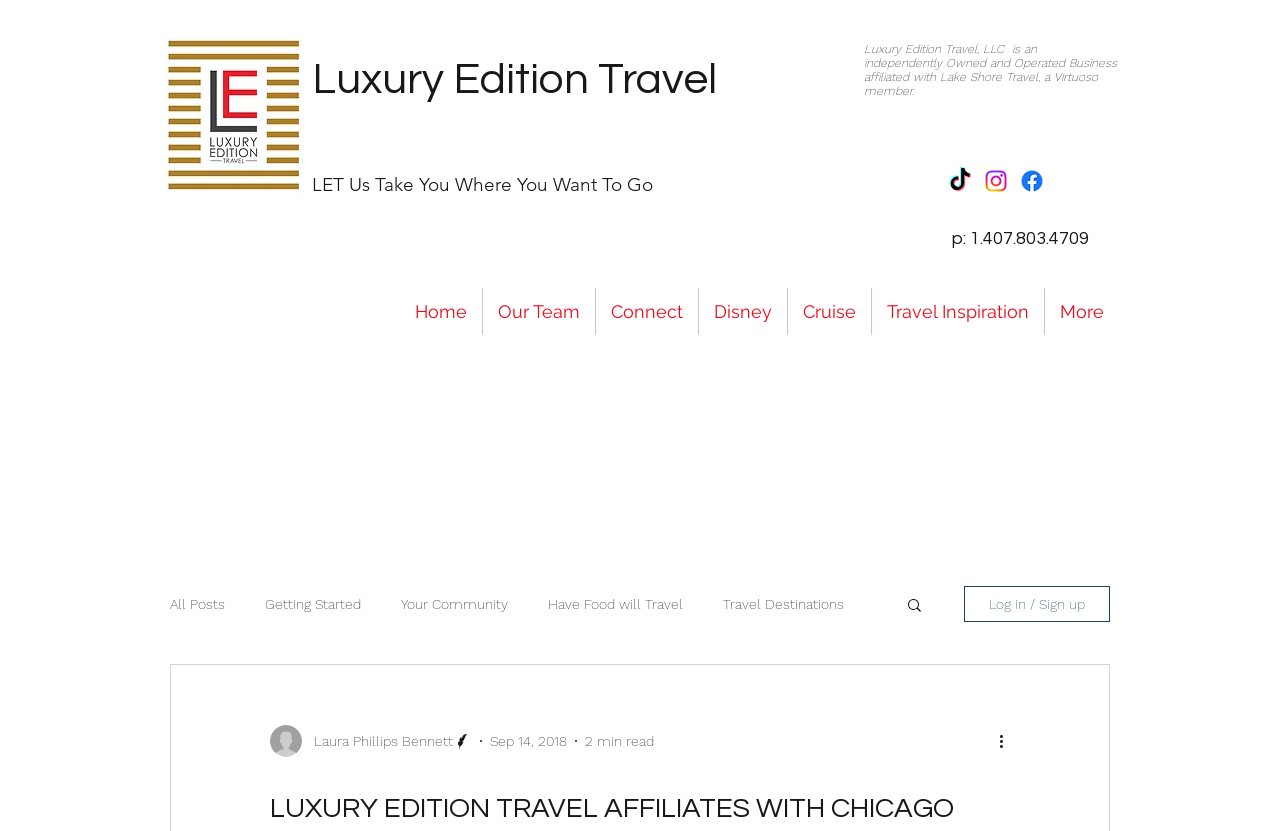What is the name of the travel agency?
Provide an in-depth and detailed explanation in response to the question.

The name of the travel agency can be found in the heading element with the text 'Luxury Edition Travel' located at the top of the webpage.